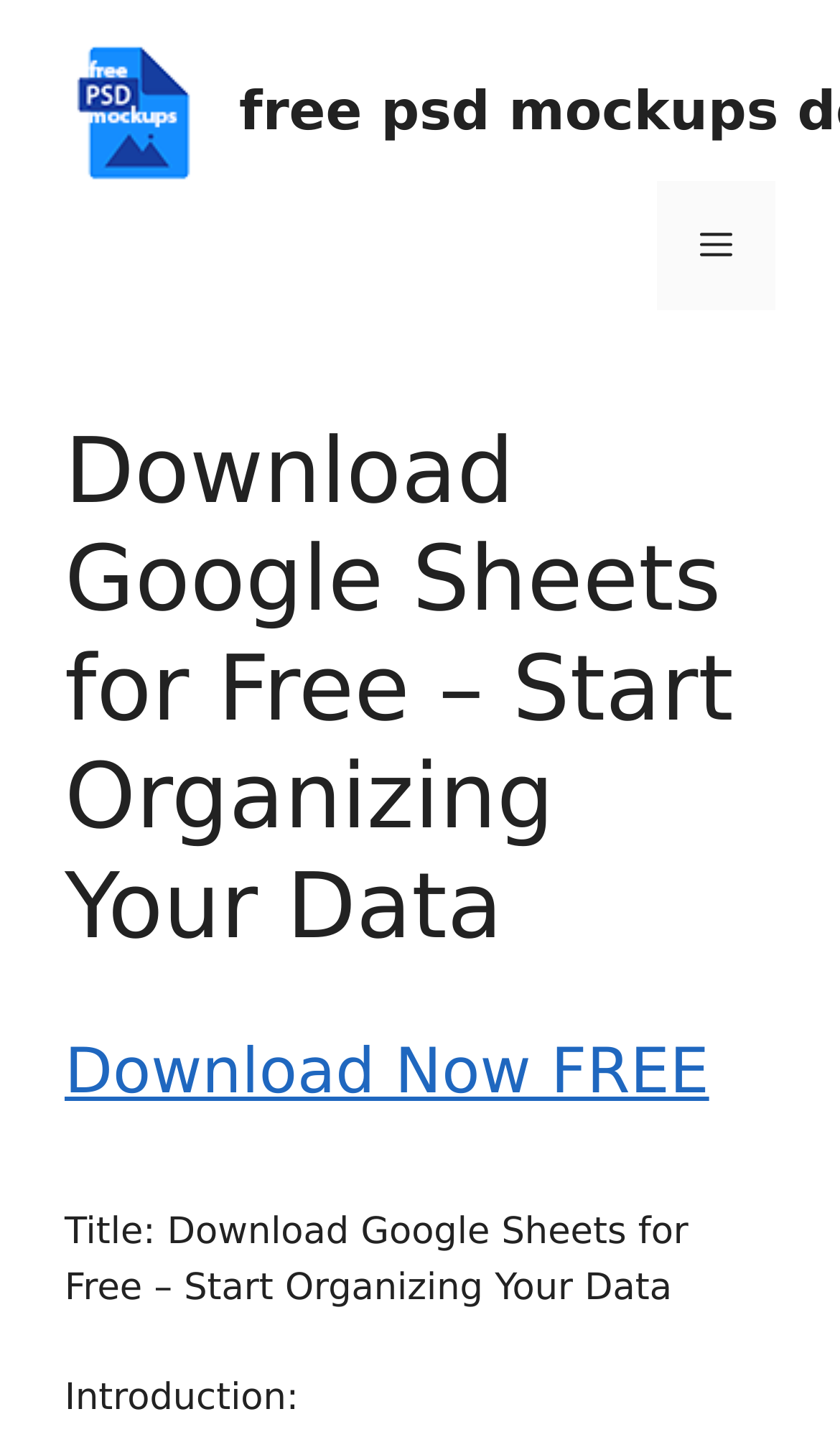Give a succinct answer to this question in a single word or phrase: 
What is the main action on this webpage?

Download